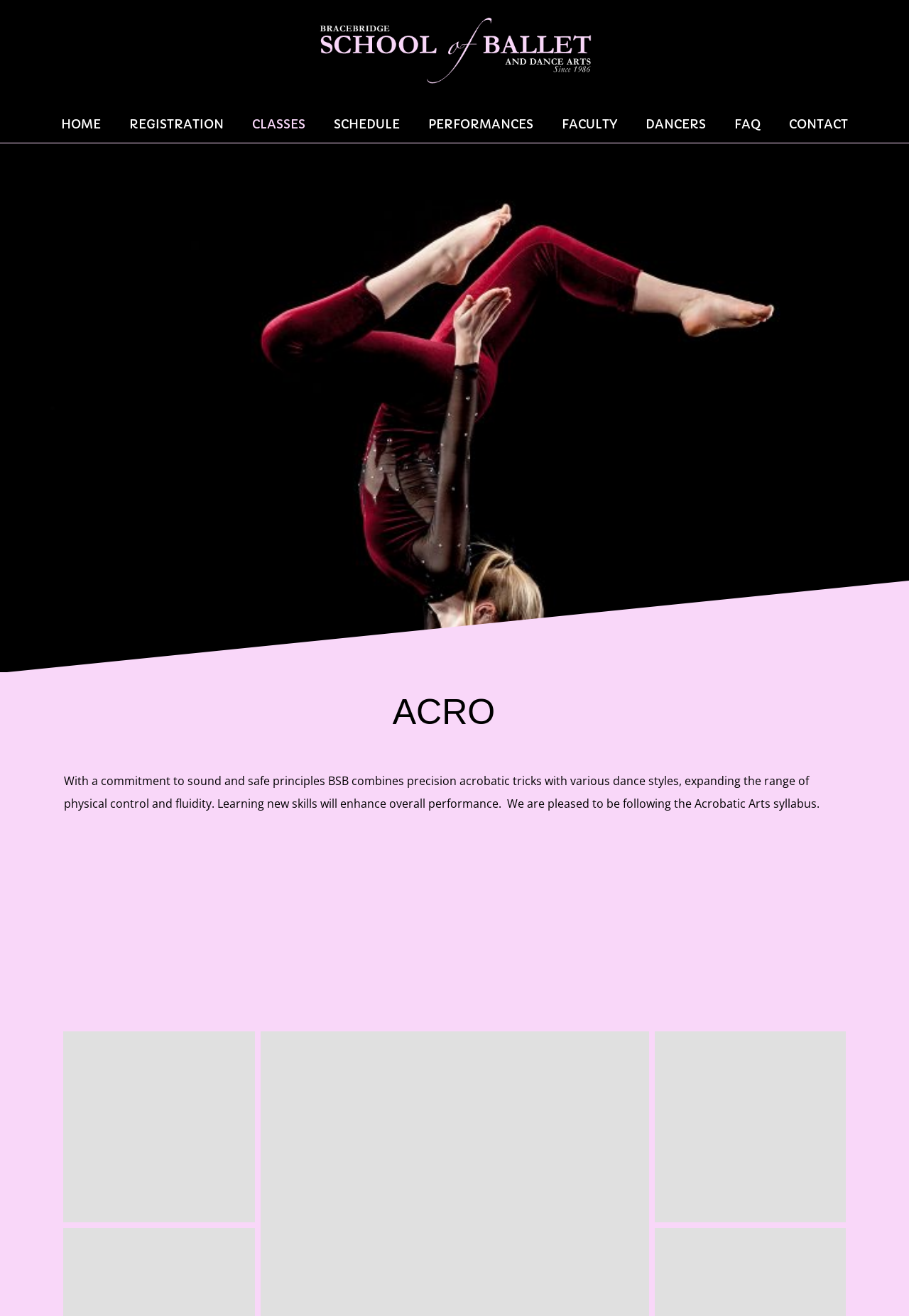Describe all significant elements and features of the webpage.

The webpage is about the Bracebridge School Of Ballet, specifically its Acro program. At the top, there is a prominent link with an image that reads "Muskoka's Dance School Since 1986". Below this, there is a navigation menu with 8 links: HOME, REGISTRATION, CLASSES, SCHEDULE, PERFORMANCES, FACULTY, DANCERS, and FAQ, followed by a CONTACT link. 

On the left side, there is a large image that spans almost the entire height of the page. Above this image, there are two headings, "ACRO" and "ACRO", with a paragraph of text in between, describing the Acro program's commitment to sound and safe principles, combining acrobatic tricks with dance styles. 

Below the image, there are two sections, each with a heading, "ACRO" and "GALLERY". The "ACRO" section has an article with a link to "acro" and two images. The "GALLERY" section has another article with a link to "acro" and two images as well. The images in both sections are arranged horizontally, with one image on the left and another on the right.